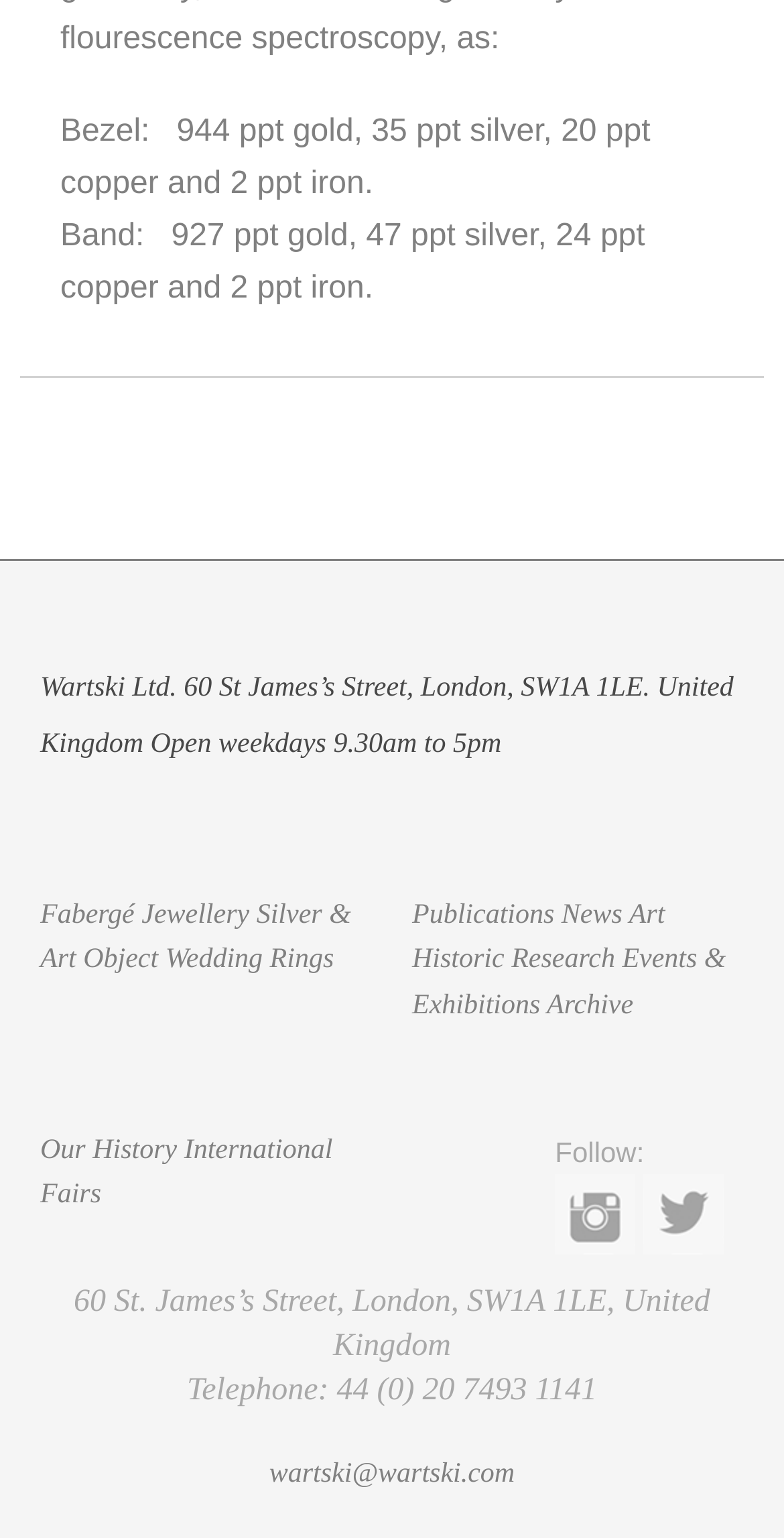Show the bounding box coordinates of the region that should be clicked to follow the instruction: "Visit News."

[0.716, 0.585, 0.794, 0.605]